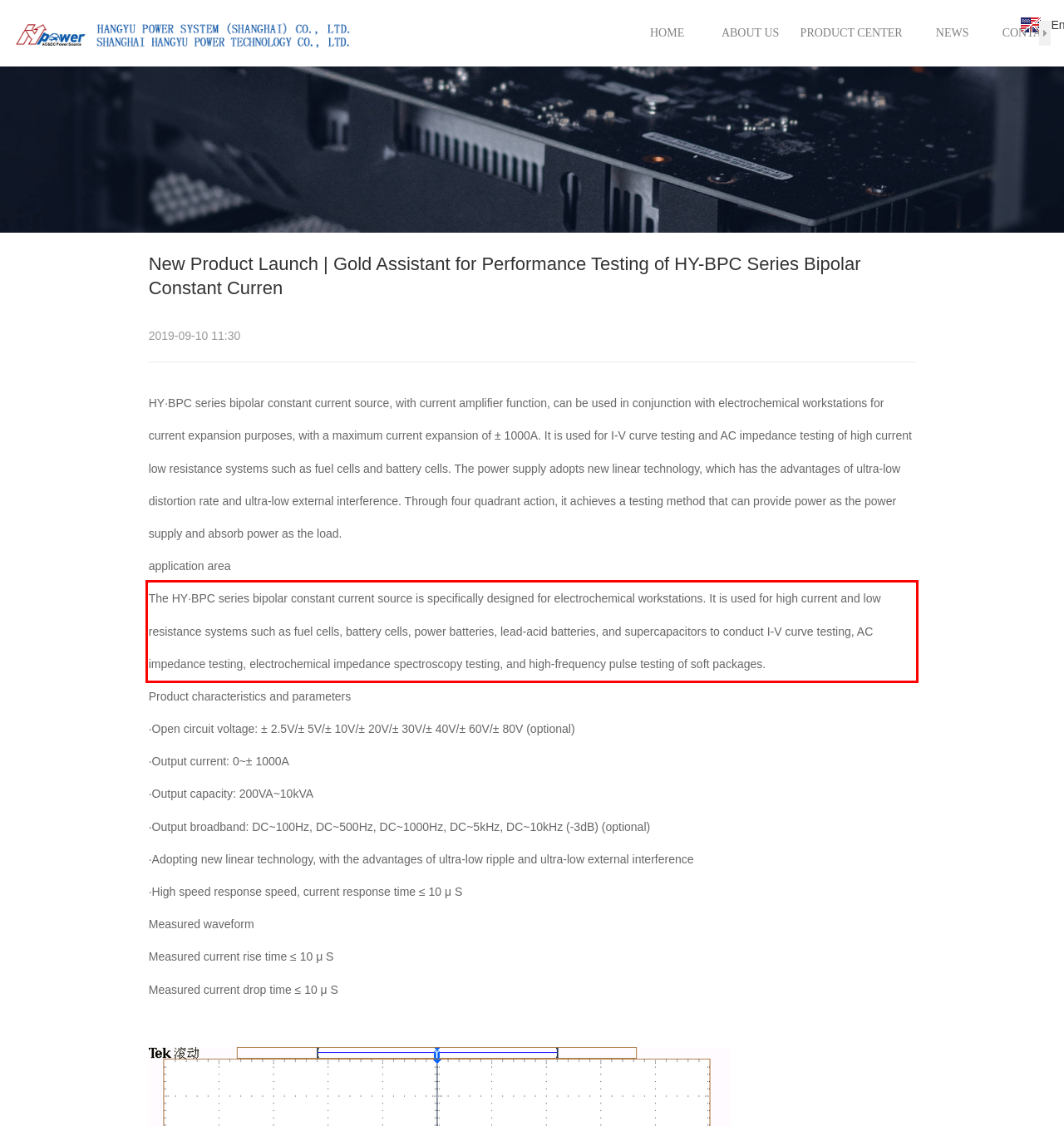Using the provided webpage screenshot, recognize the text content in the area marked by the red bounding box.

The HY·BPC series bipolar constant current source is specifically designed for electrochemical workstations. It is used for high current and low resistance systems such as fuel cells, battery cells, power batteries, lead-acid batteries, and supercapacitors to conduct I-V curve testing, AC impedance testing, electrochemical impedance spectroscopy testing, and high-frequency pulse testing of soft packages.